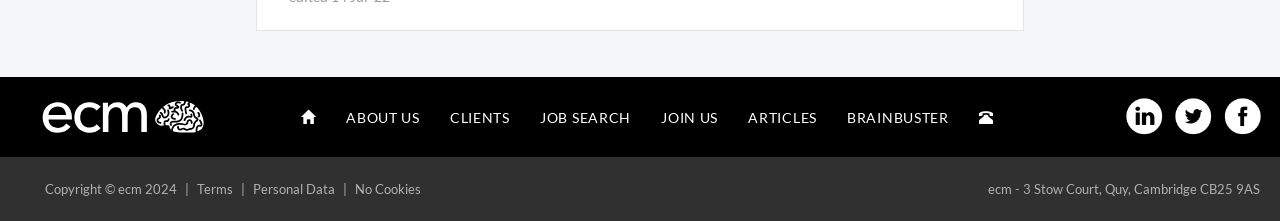Identify the bounding box coordinates for the element you need to click to achieve the following task: "contact us". The coordinates must be four float values ranging from 0 to 1, formatted as [left, top, right, bottom].

[0.753, 0.42, 0.788, 0.647]